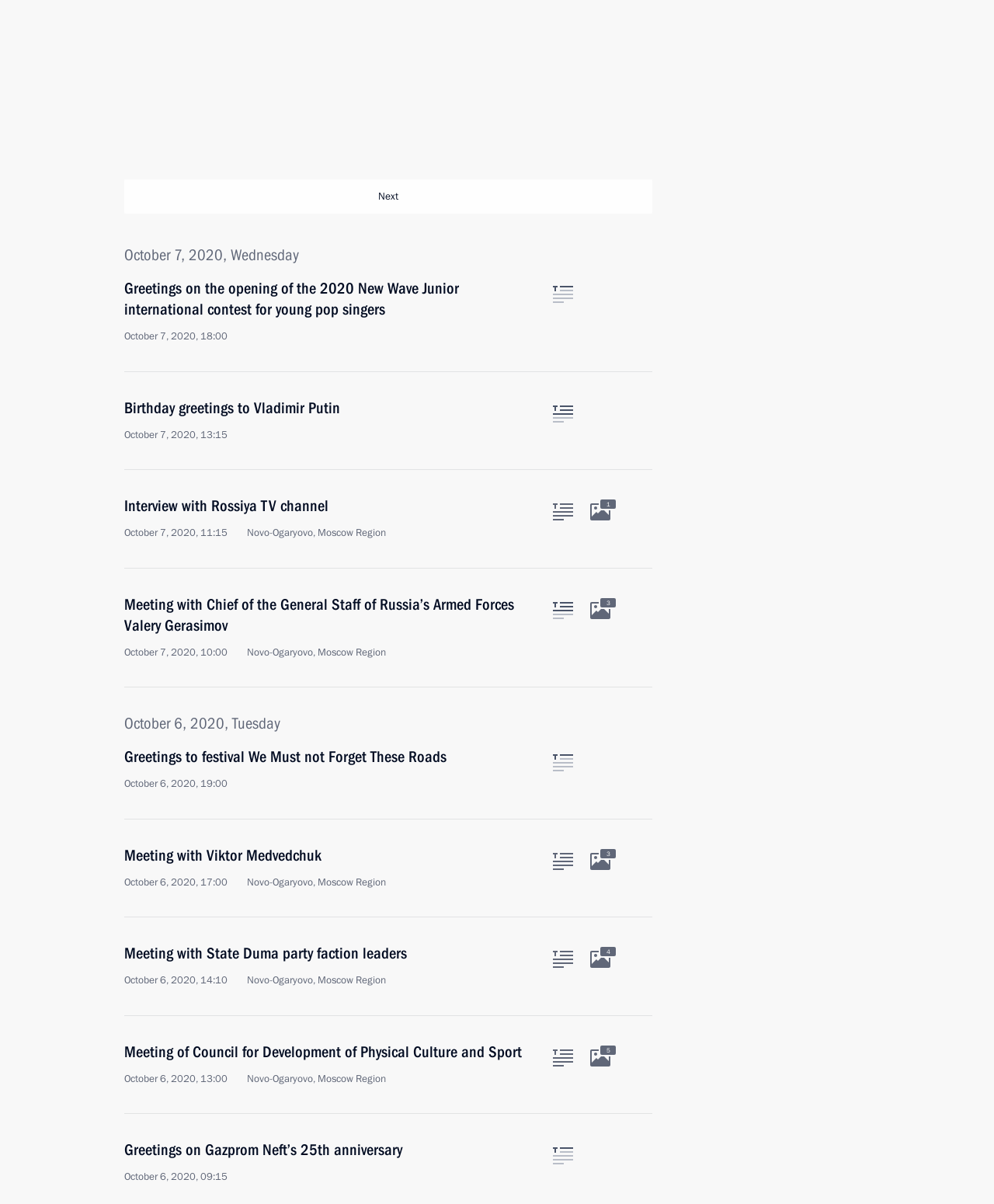Please find the bounding box coordinates of the element that you should click to achieve the following instruction: "Read the 'Message of greetings to Baikonur Cosmodrome current and former staff and residents of Baikonur' article". The coordinates should be presented as four float numbers between 0 and 1: [left, top, right, bottom].

[0.117, 0.177, 0.648, 0.224]